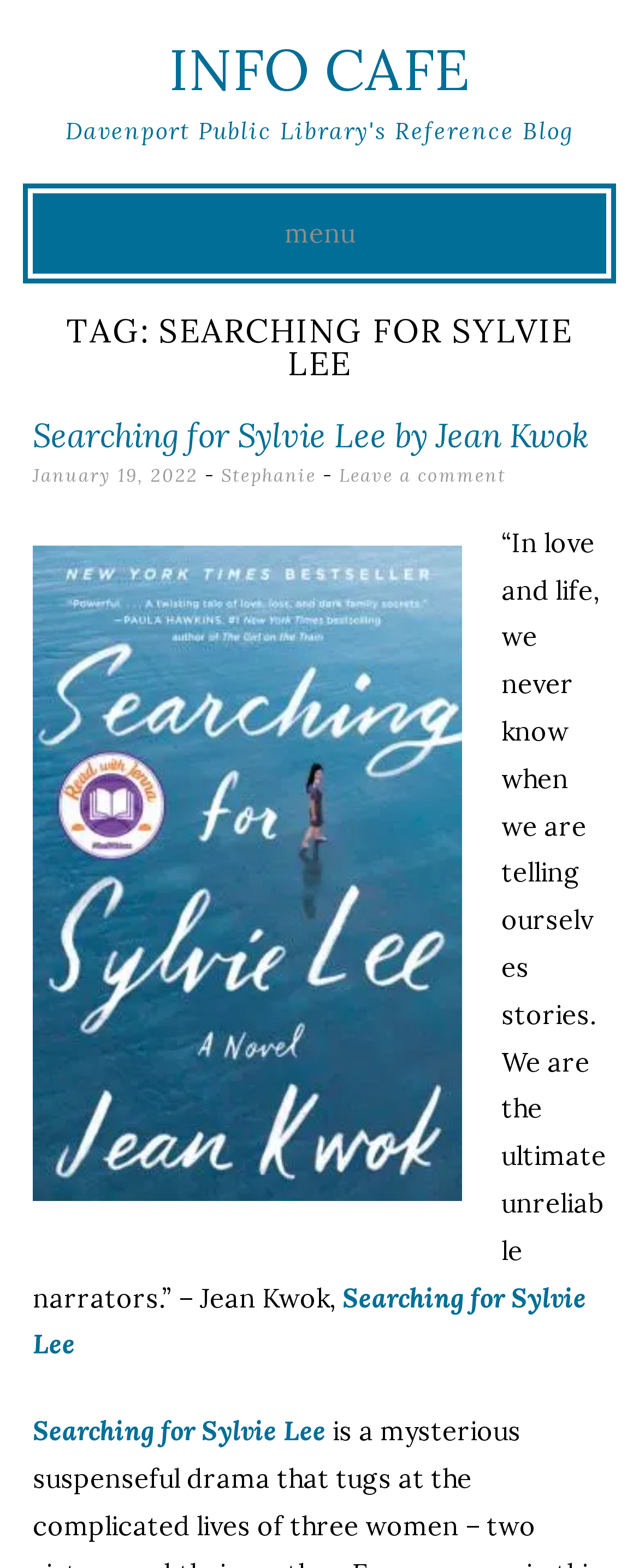Create a full and detailed caption for the entire webpage.

The webpage is about a book review of "Searching for Sylvie Lee" by Jean Kwok. At the top, there is a heading "INFO CAFE" with a link to the same text, positioned near the top left corner of the page. Below it, there is another heading "Davenport Public Library's Reference Blog" spanning almost the entire width of the page.

To the right of the "INFO CAFE" heading, there is a button labeled "menu". Below the "Davenport Public Library's Reference Blog" heading, there is a link "Skip to content" positioned near the top left corner of the page.

The main content of the page is divided into sections. The first section has a heading "TAG: SEARCHING FOR SYLVIE LEE" followed by a heading "Searching for Sylvie Lee by Jean Kwok" with a link to the same text. Below it, there is a link to the publication date "January 19, 2022", a hyphen, and a link to the author "Stephanie". Further down, there is a link "Leave a comment".

The next section has a quote from the book "“In love and life, we never know when we are telling ourselves stories. We are the ultimate unreliable narrators.” – Jean Kwok," which spans almost the entire width of the page. Below the quote, there are two links to "Searching for Sylvie Lee", one positioned near the bottom left corner and the other near the bottom right corner of the page.